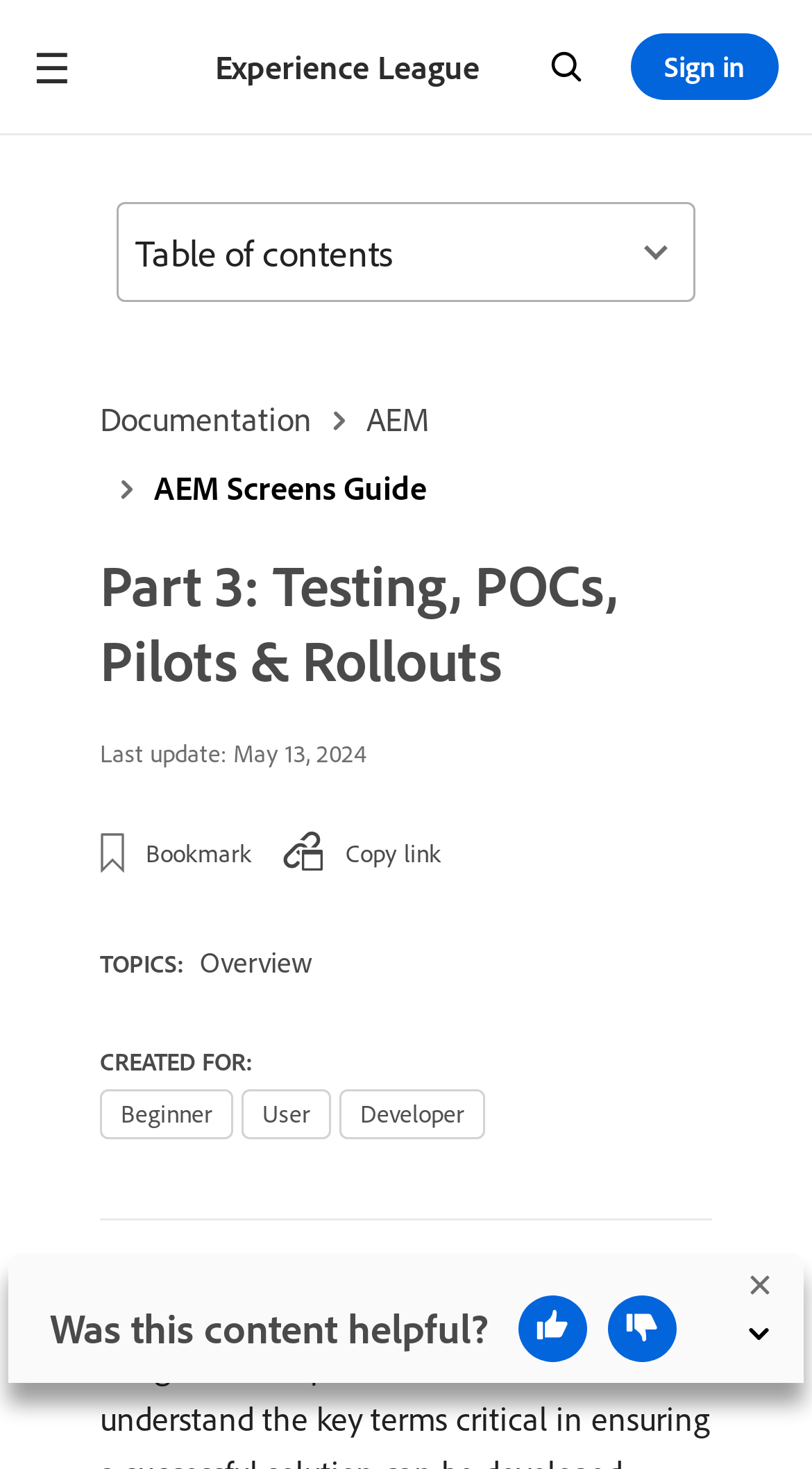Given the element description, predict the bounding box coordinates in the format (top-left x, top-left y, bottom-right x, bottom-right y), using floating point numbers between 0 and 1: Table of contents

[0.144, 0.138, 0.856, 0.206]